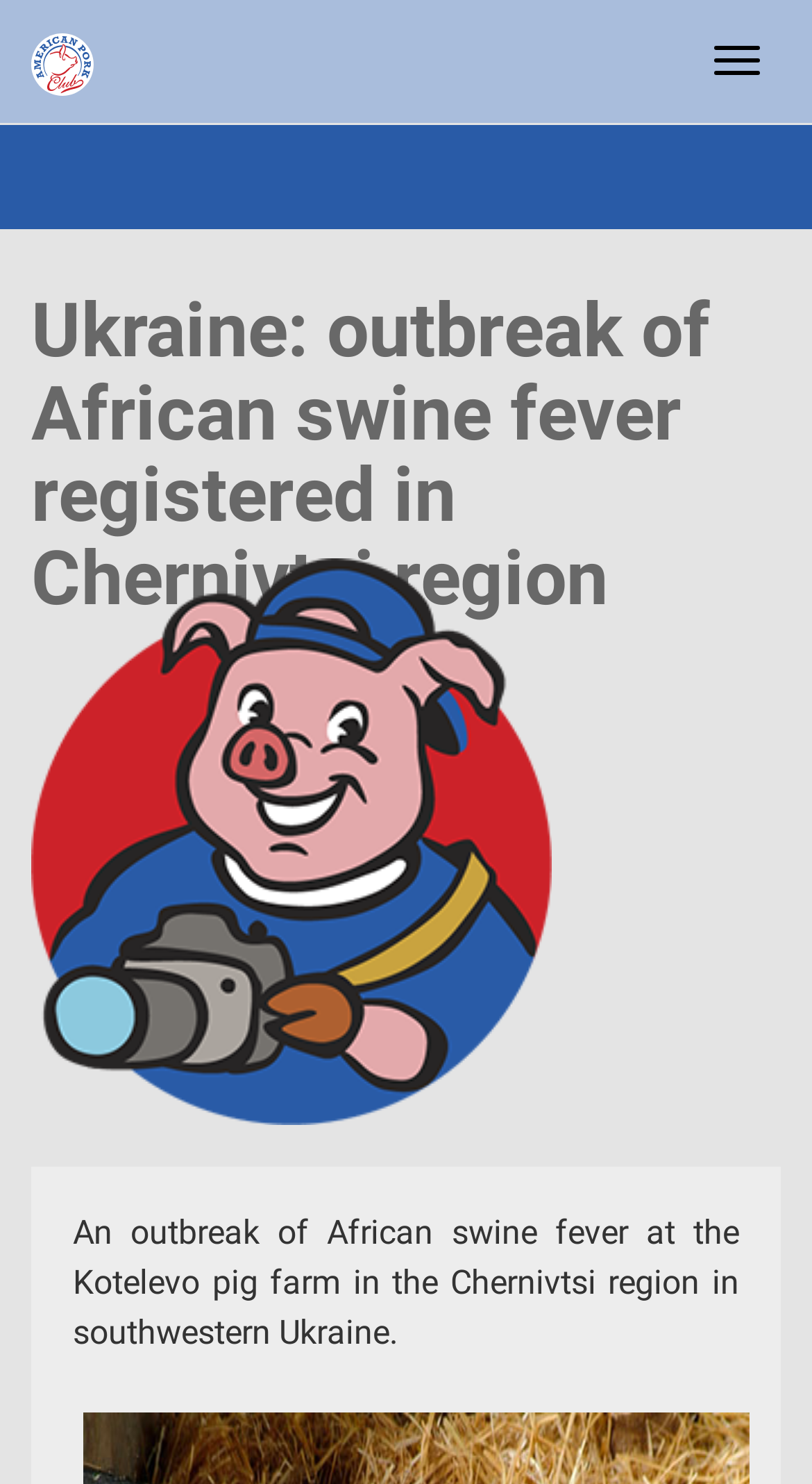Determine the bounding box coordinates in the format (top-left x, top-left y, bottom-right x, bottom-right y). Ensure all values are floating point numbers between 0 and 1. Identify the bounding box of the UI element described by: Toggle navigation

[0.854, 0.018, 0.962, 0.063]